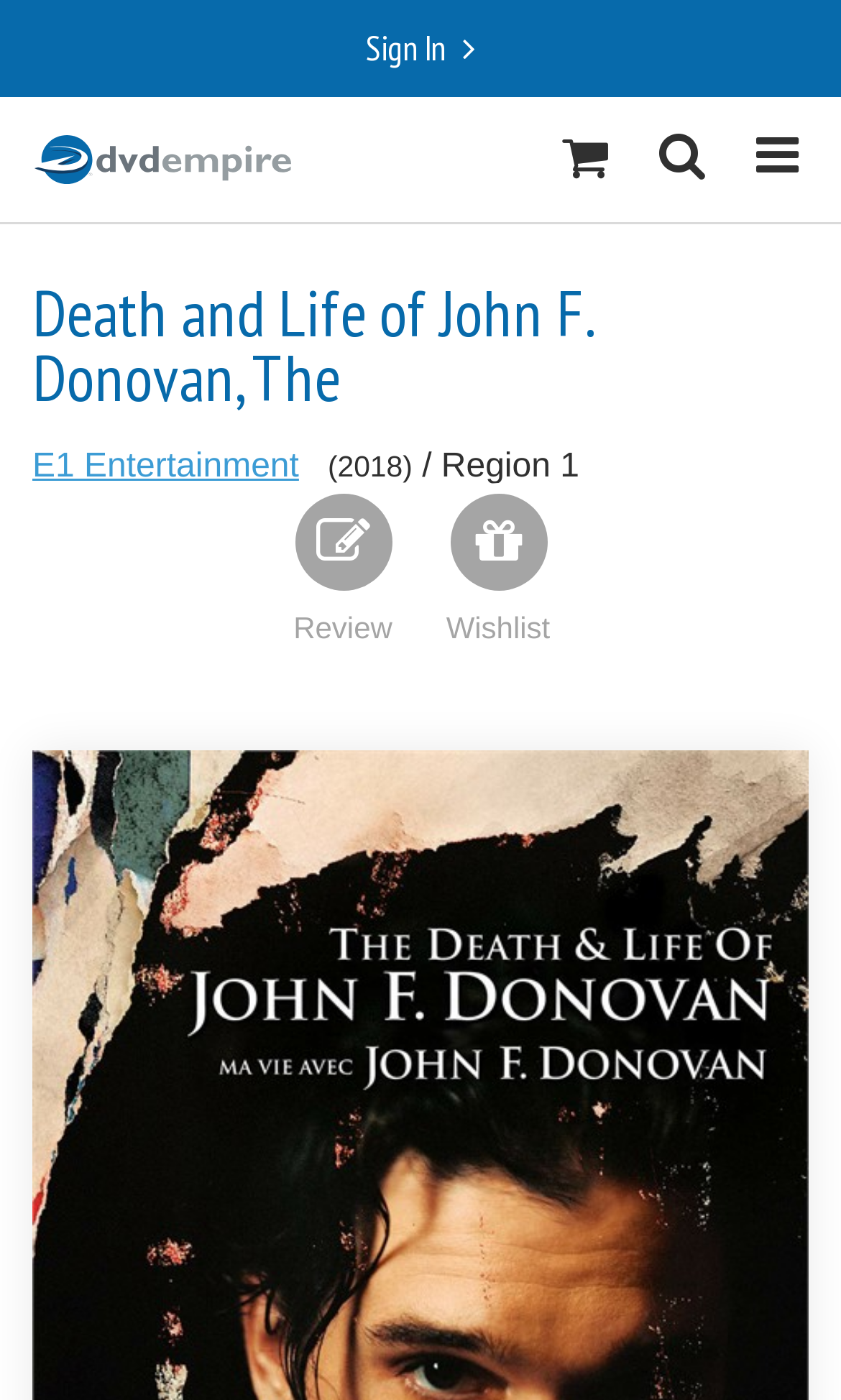Please provide the bounding box coordinates for the element that needs to be clicked to perform the instruction: "View E1 Entertainment page". The coordinates must consist of four float numbers between 0 and 1, formatted as [left, top, right, bottom].

[0.038, 0.32, 0.355, 0.347]